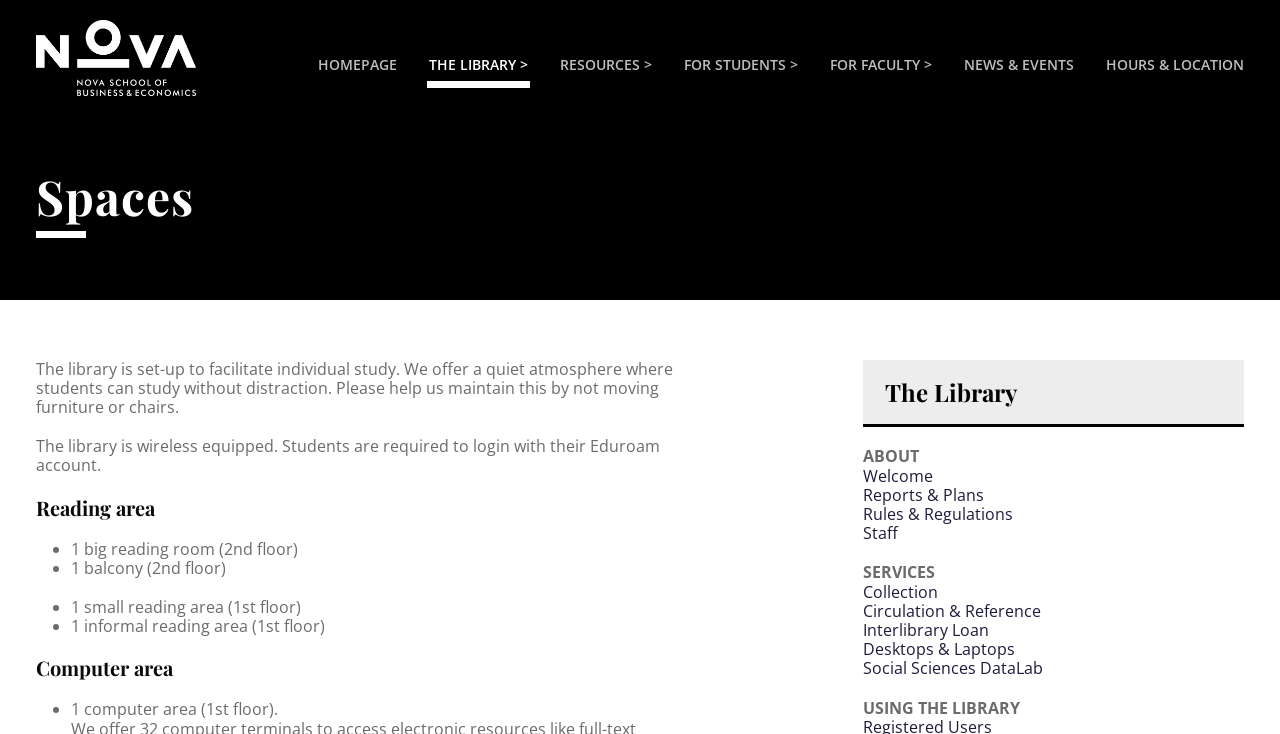Given the element description "For Faculty >" in the screenshot, predict the bounding box coordinates of that UI element.

[0.648, 0.075, 0.728, 0.119]